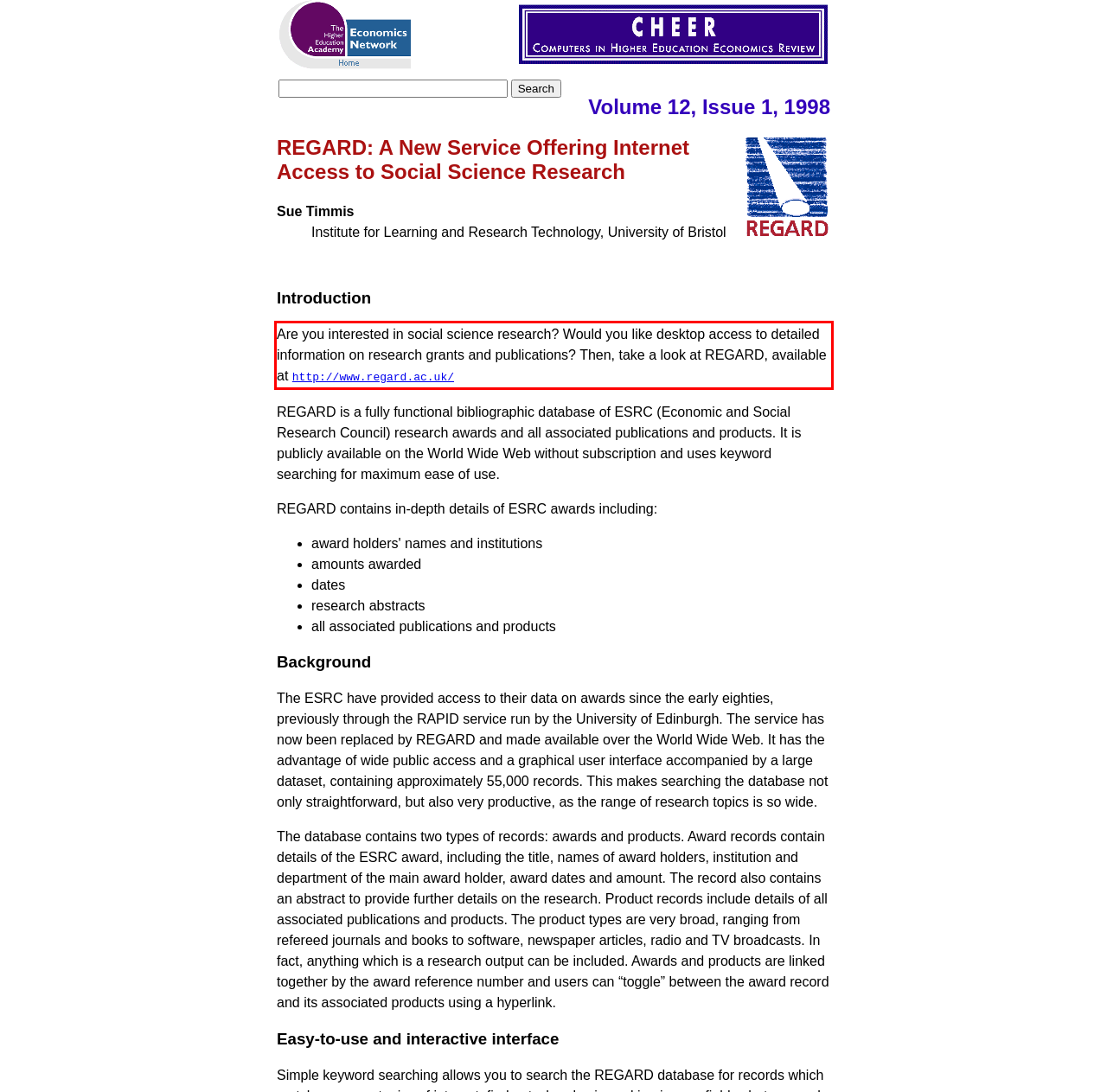Within the screenshot of the webpage, there is a red rectangle. Please recognize and generate the text content inside this red bounding box.

Are you interested in social science research? Would you like desktop access to detailed information on research grants and publications? Then, take a look at REGARD, available at http://www.regard.ac.uk/